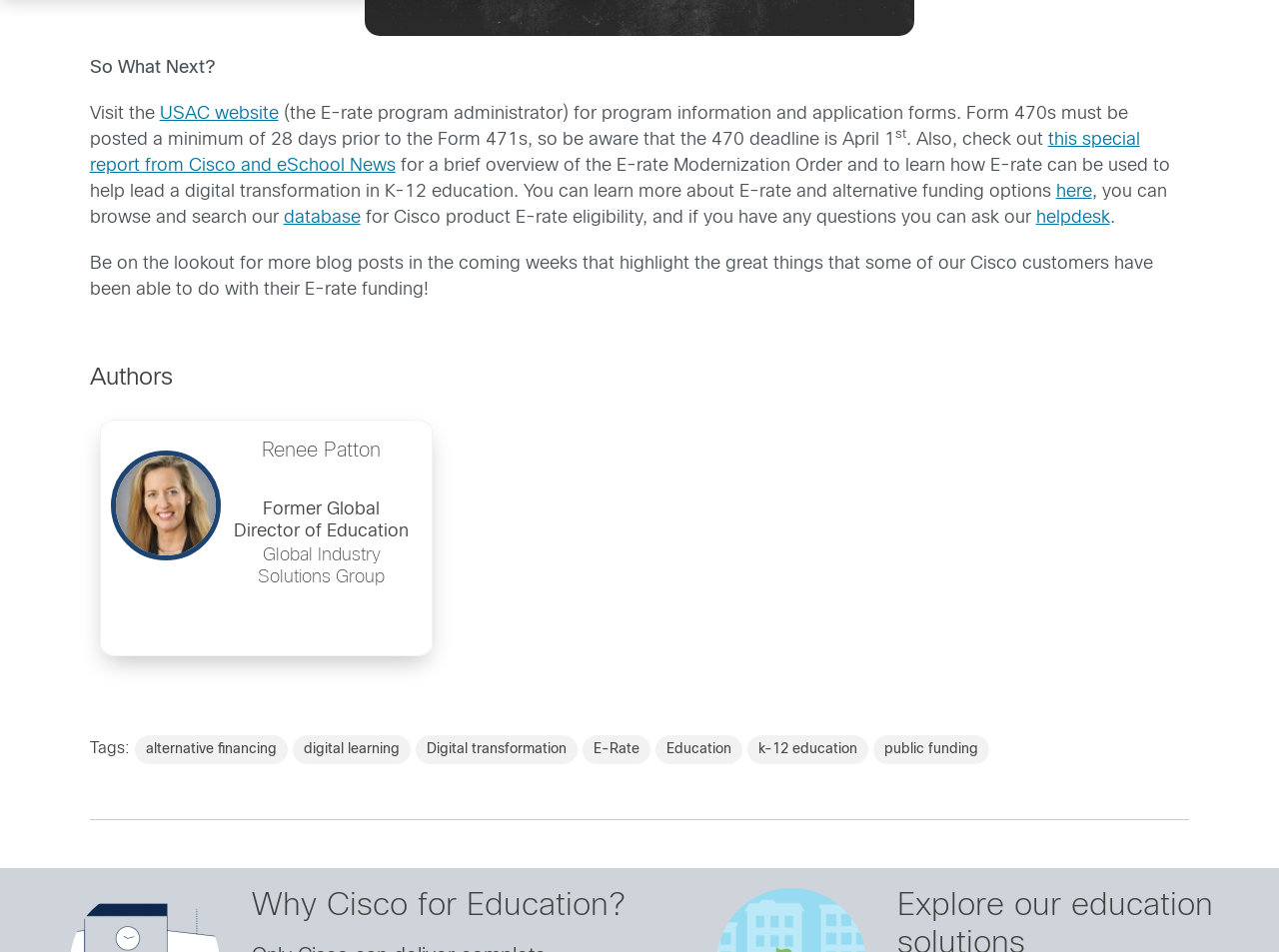Can you find the bounding box coordinates for the element to click on to achieve the instruction: "Visit the USAC website"?

[0.125, 0.112, 0.218, 0.129]